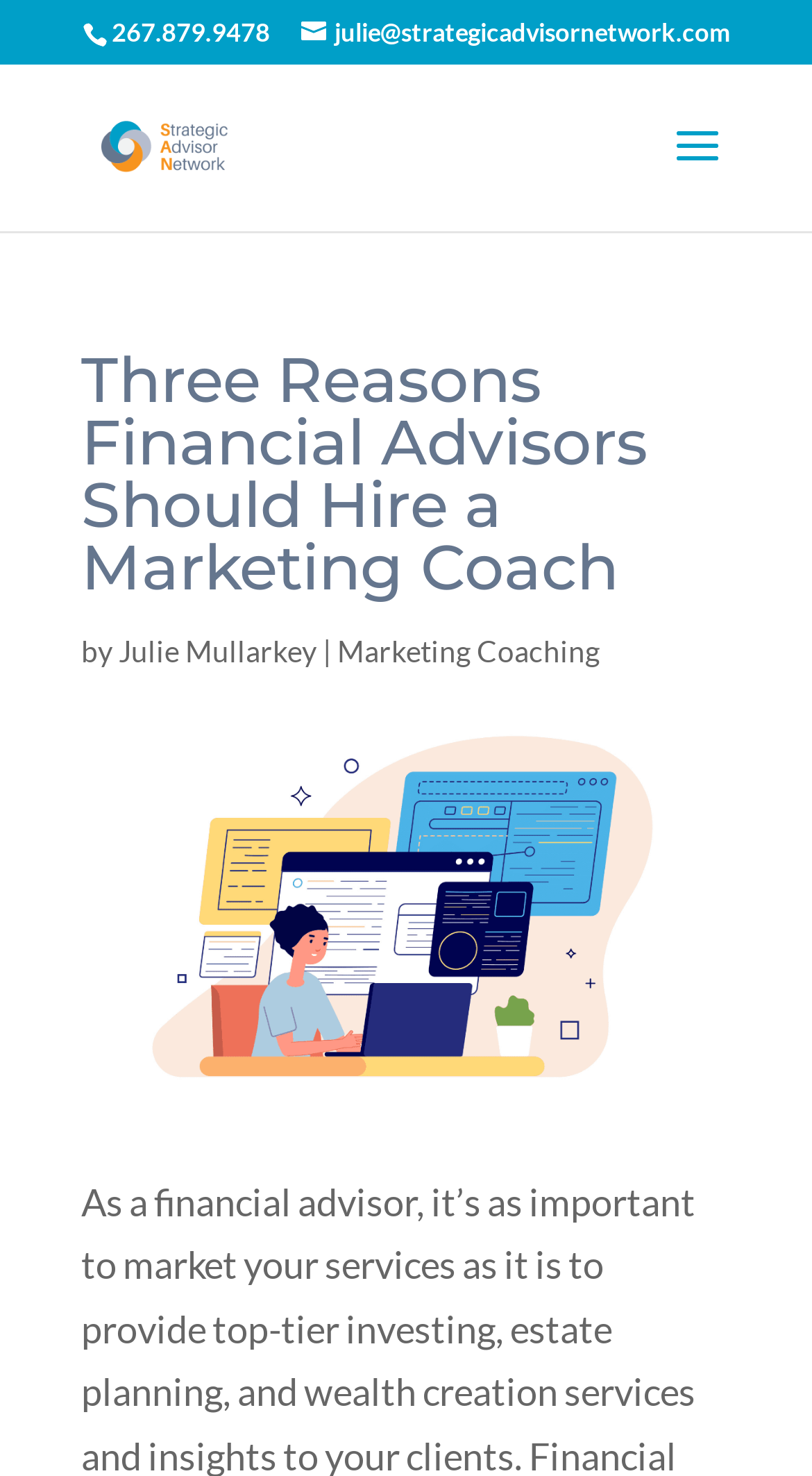Can you extract the primary headline text from the webpage?

Three Reasons Financial Advisors Should Hire a Marketing Coach